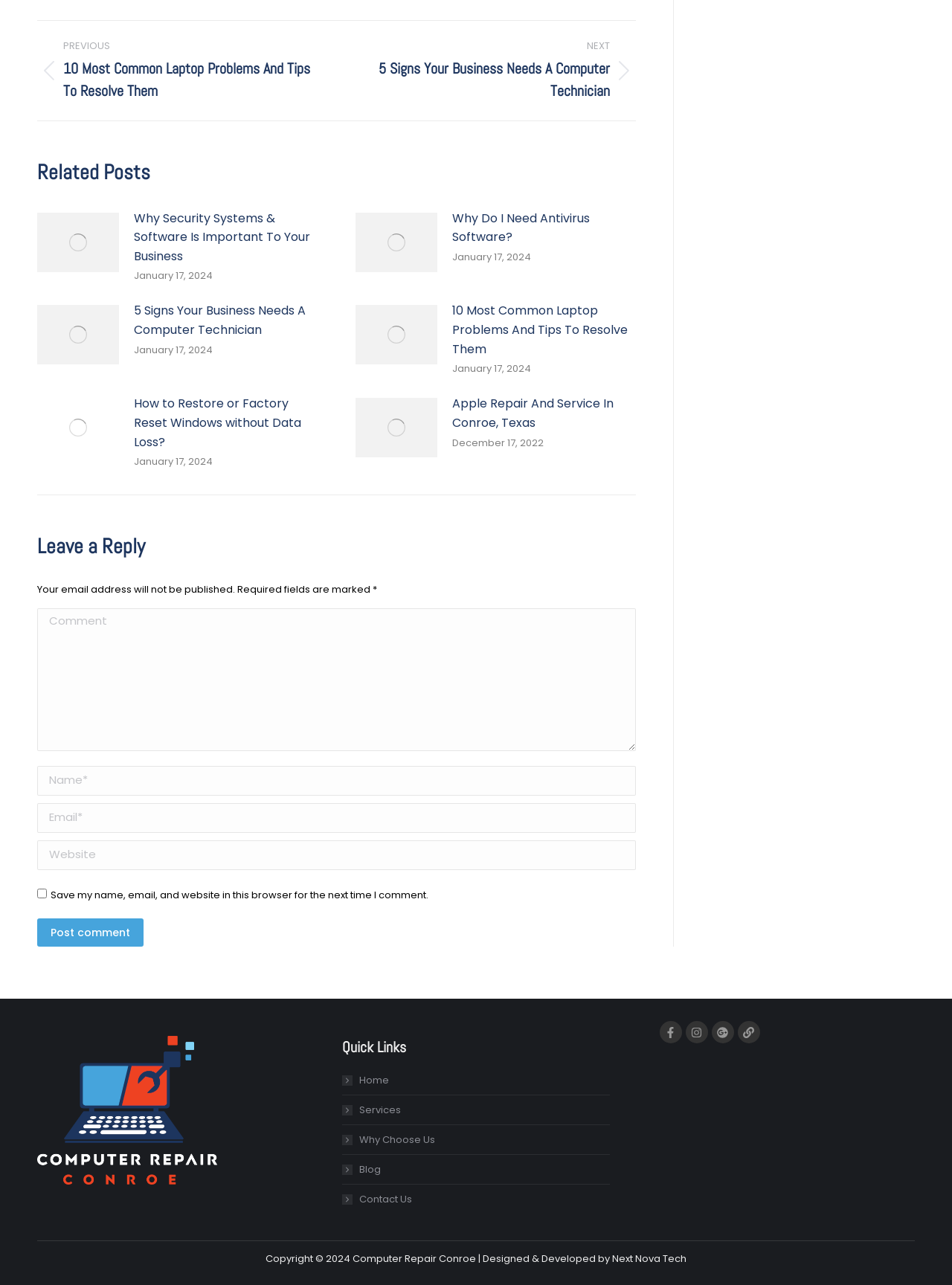Please determine the bounding box coordinates, formatted as (top-left x, top-left y, bottom-right x, bottom-right y), with all values as floating point numbers between 0 and 1. Identify the bounding box of the region described as: parent_node: Name * name="author" placeholder="Name*"

[0.039, 0.596, 0.668, 0.619]